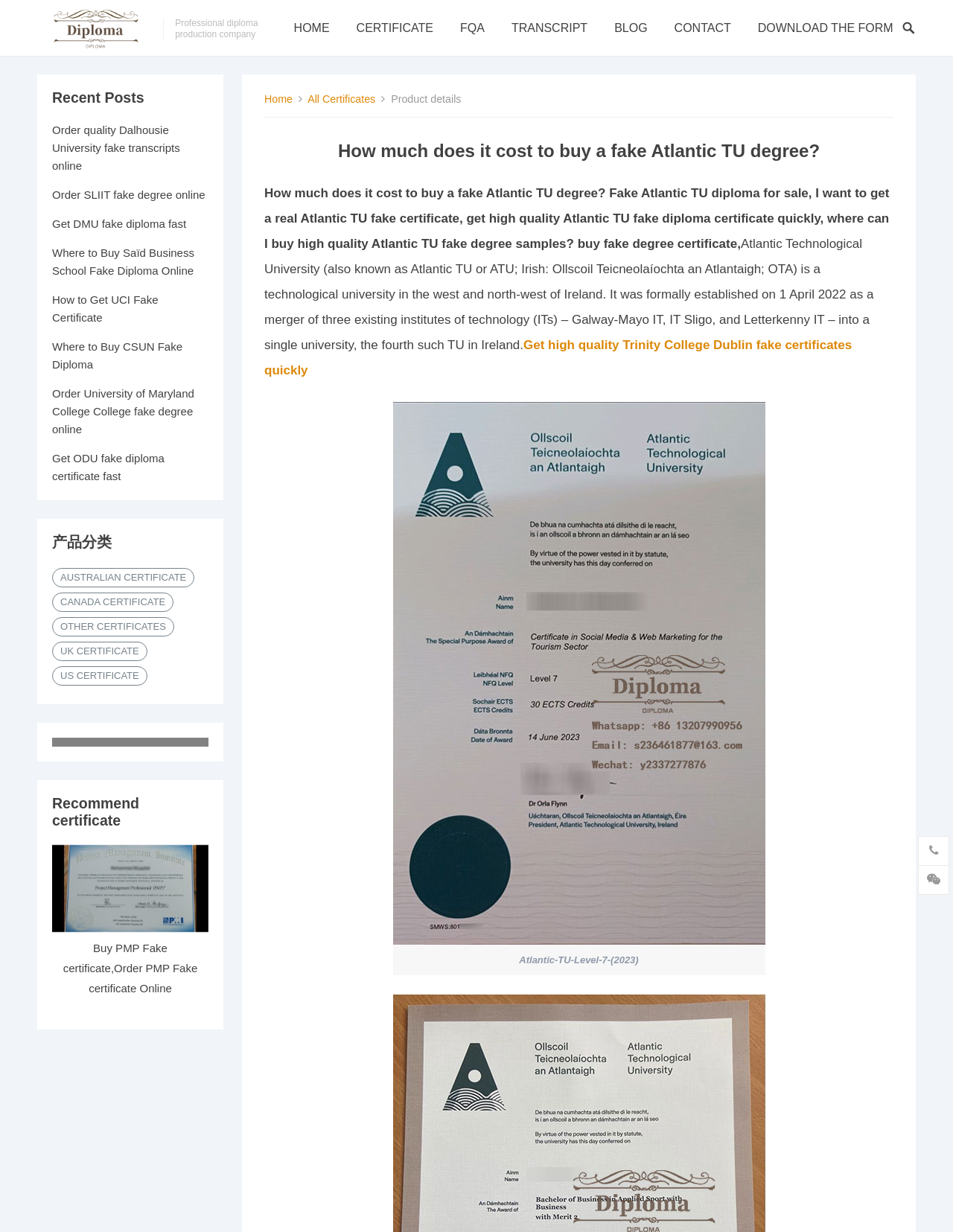What is the name of the university mentioned in the webpage?
Please respond to the question with a detailed and informative answer.

I found the answer by reading the StaticText element with the content 'Atlantic Technological University (also known as Atlantic TU or ATU; Irish: Ollscoil Teicneolaíochta an Atlantaigh; OTA) is a technological university in the west and north-west of Ireland.'